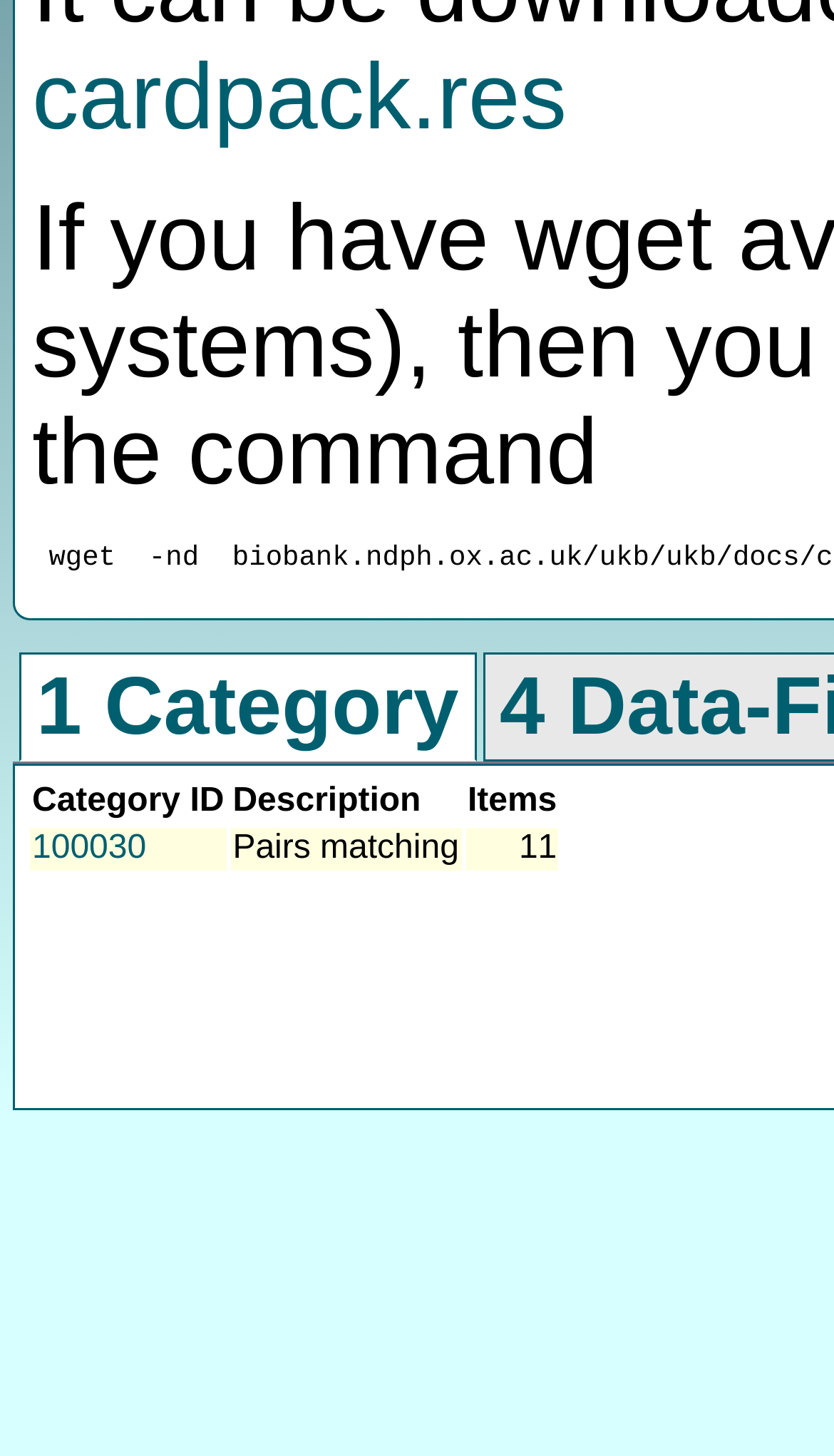What is the description of the first category?
From the image, respond with a single word or phrase.

Pairs matching